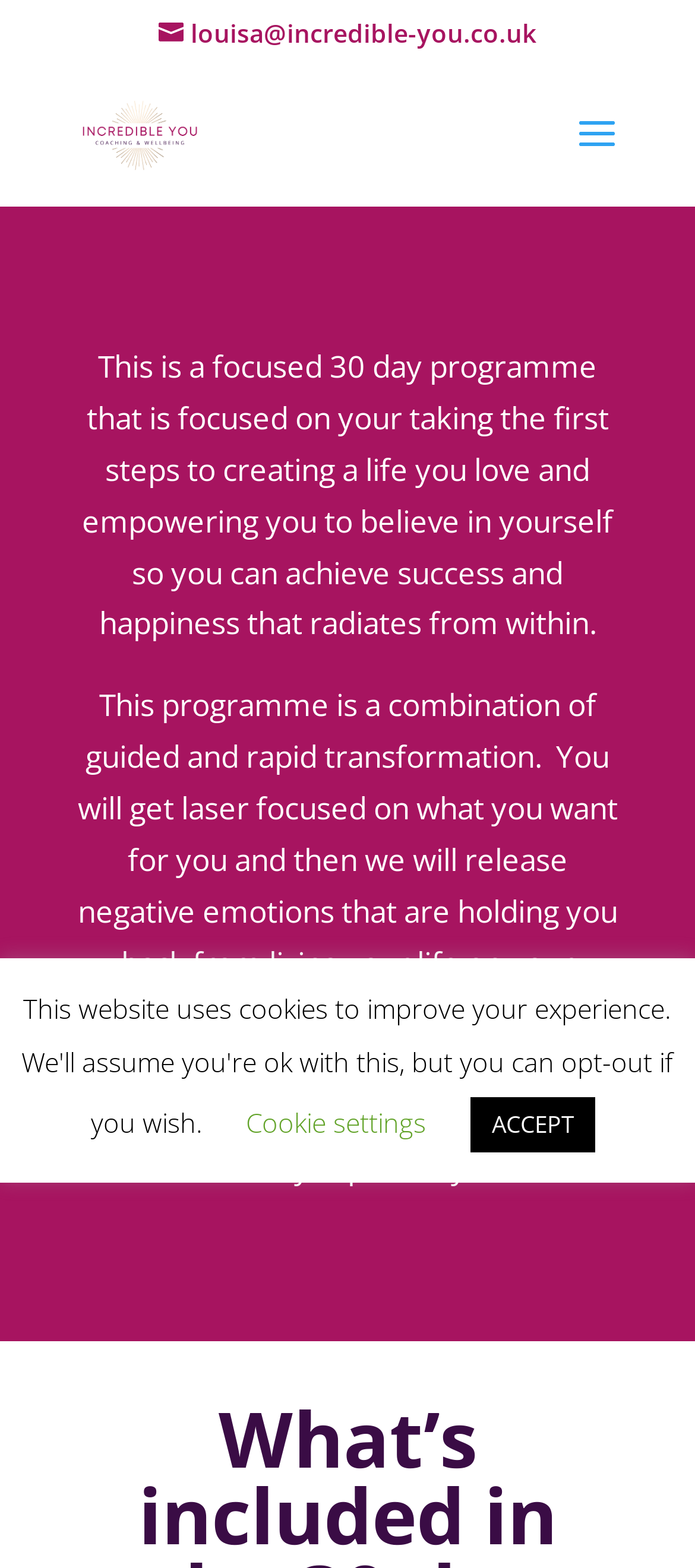Please locate the UI element described by "Cookie settings" and provide its bounding box coordinates.

[0.354, 0.704, 0.613, 0.727]